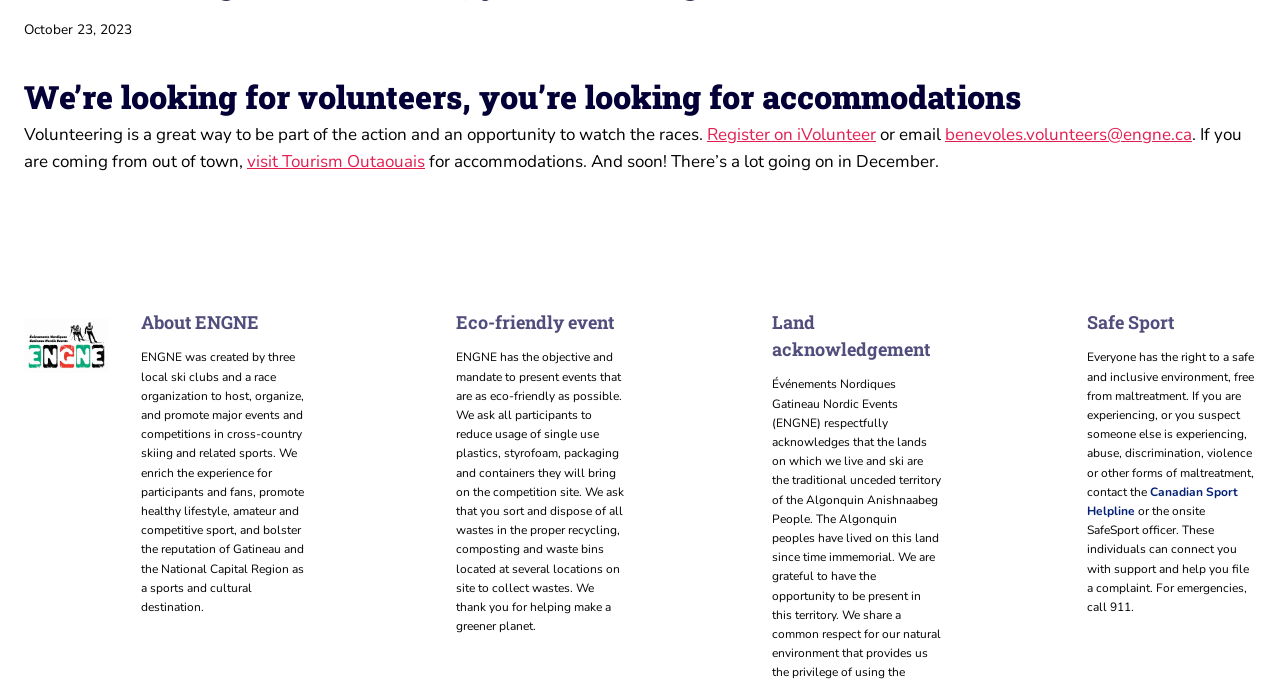Who can help with abuse or maltreatment?
Kindly give a detailed and elaborate answer to the question.

The webpage provides contact information for the Canadian Sport Helpline and the onsite SafeSport officer, who can help with abuse or maltreatment, as mentioned in the static text element under the heading 'Safe Sport'.